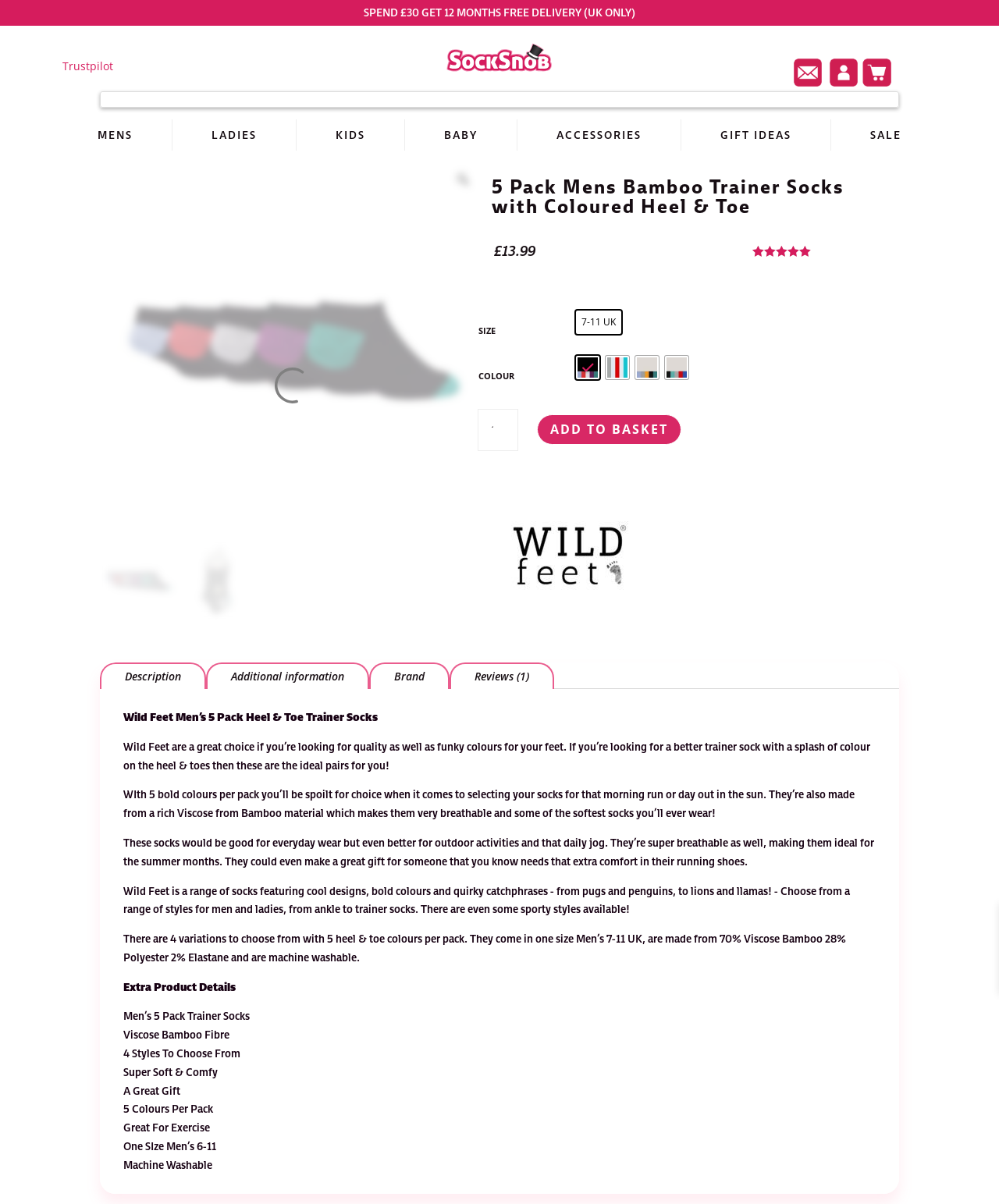Find the bounding box coordinates of the element's region that should be clicked in order to follow the given instruction: "Search for products". The coordinates should consist of four float numbers between 0 and 1, i.e., [left, top, right, bottom].

[0.101, 0.076, 0.899, 0.089]